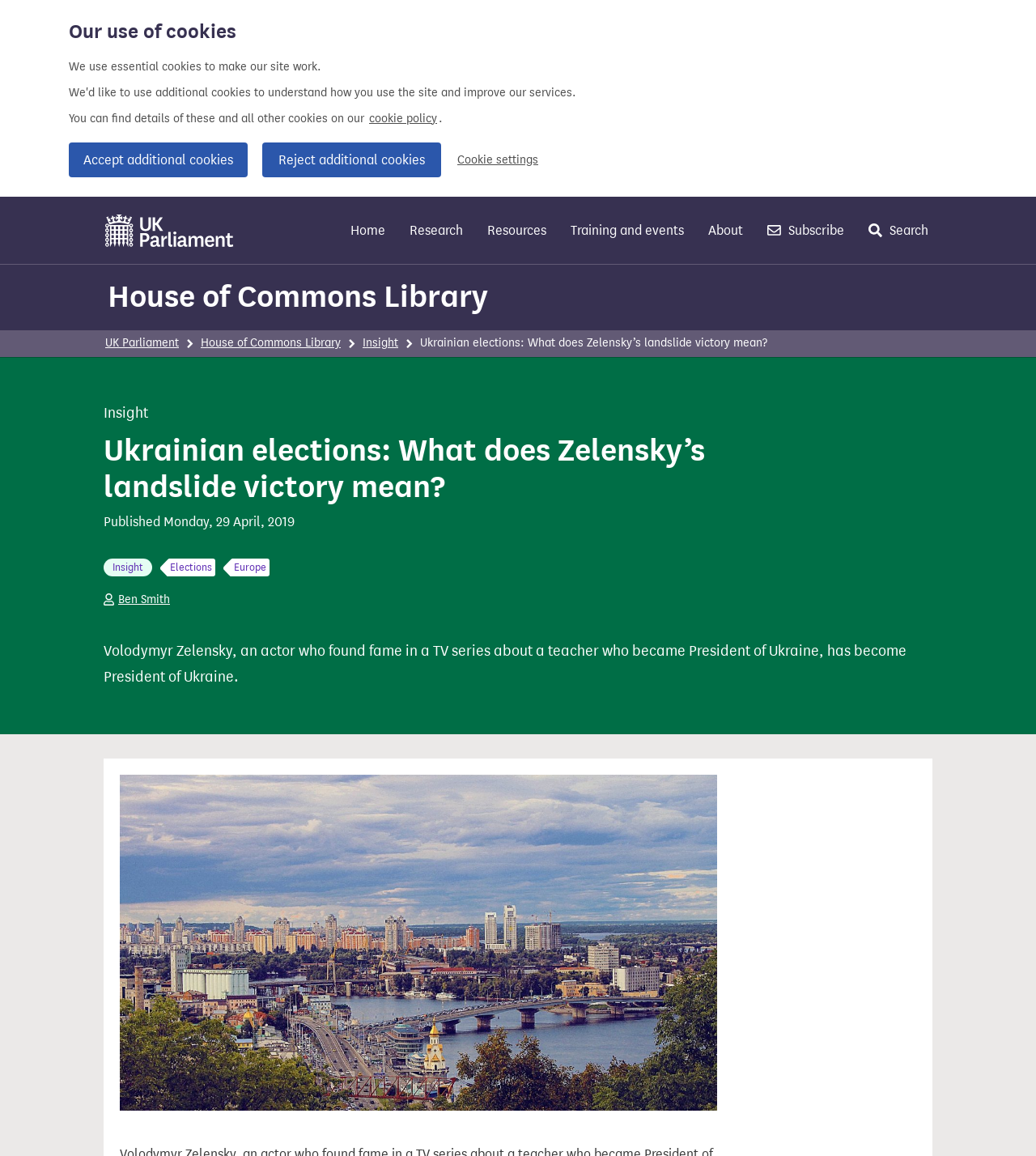Please specify the bounding box coordinates of the clickable region to carry out the following instruction: "Visit the UK Parliament website". The coordinates should be four float numbers between 0 and 1, in the format [left, top, right, bottom].

[0.1, 0.184, 0.227, 0.215]